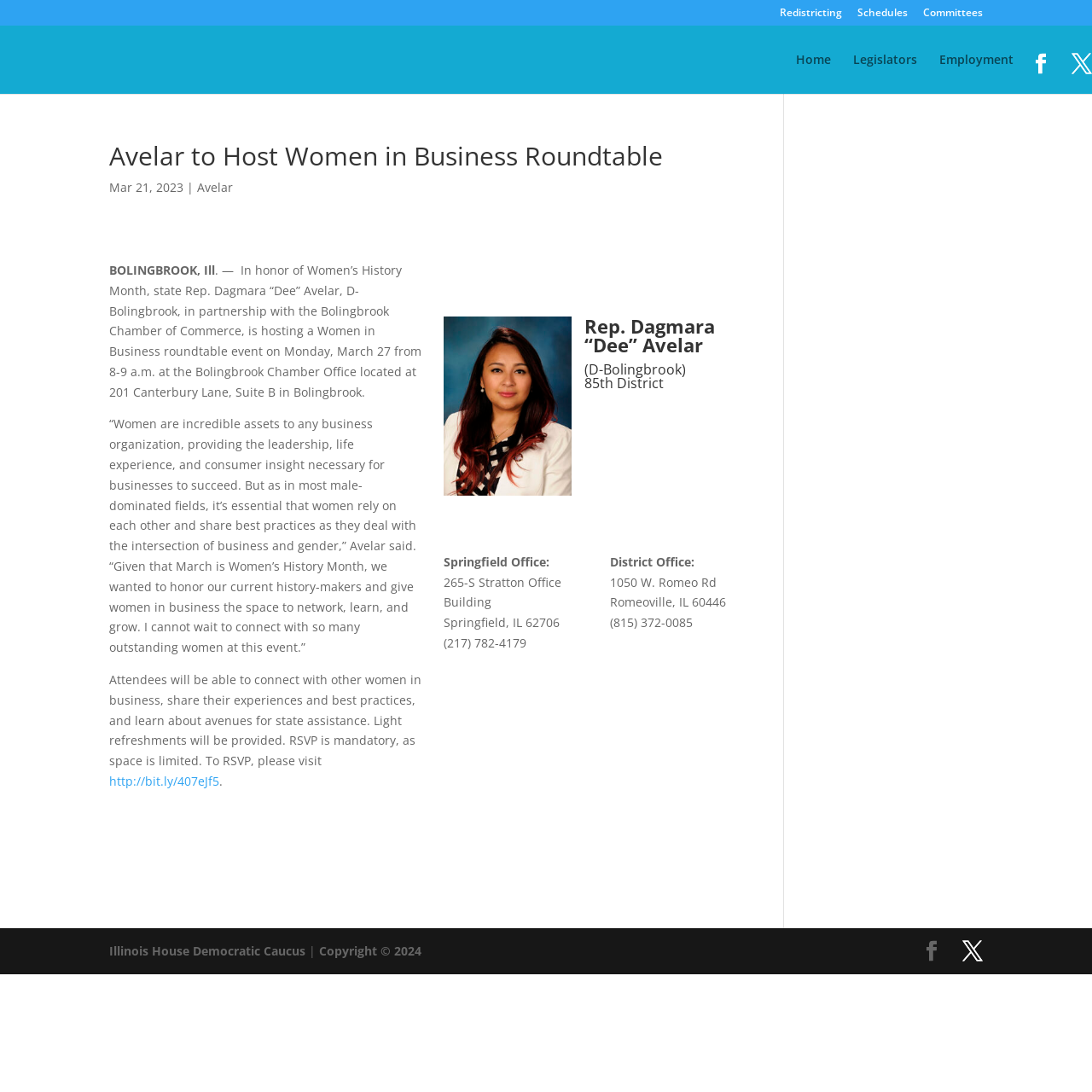Please identify the bounding box coordinates of the area that needs to be clicked to fulfill the following instruction: "Click on the 'http://bit.ly/407eJf5' link."

[0.1, 0.708, 0.201, 0.723]